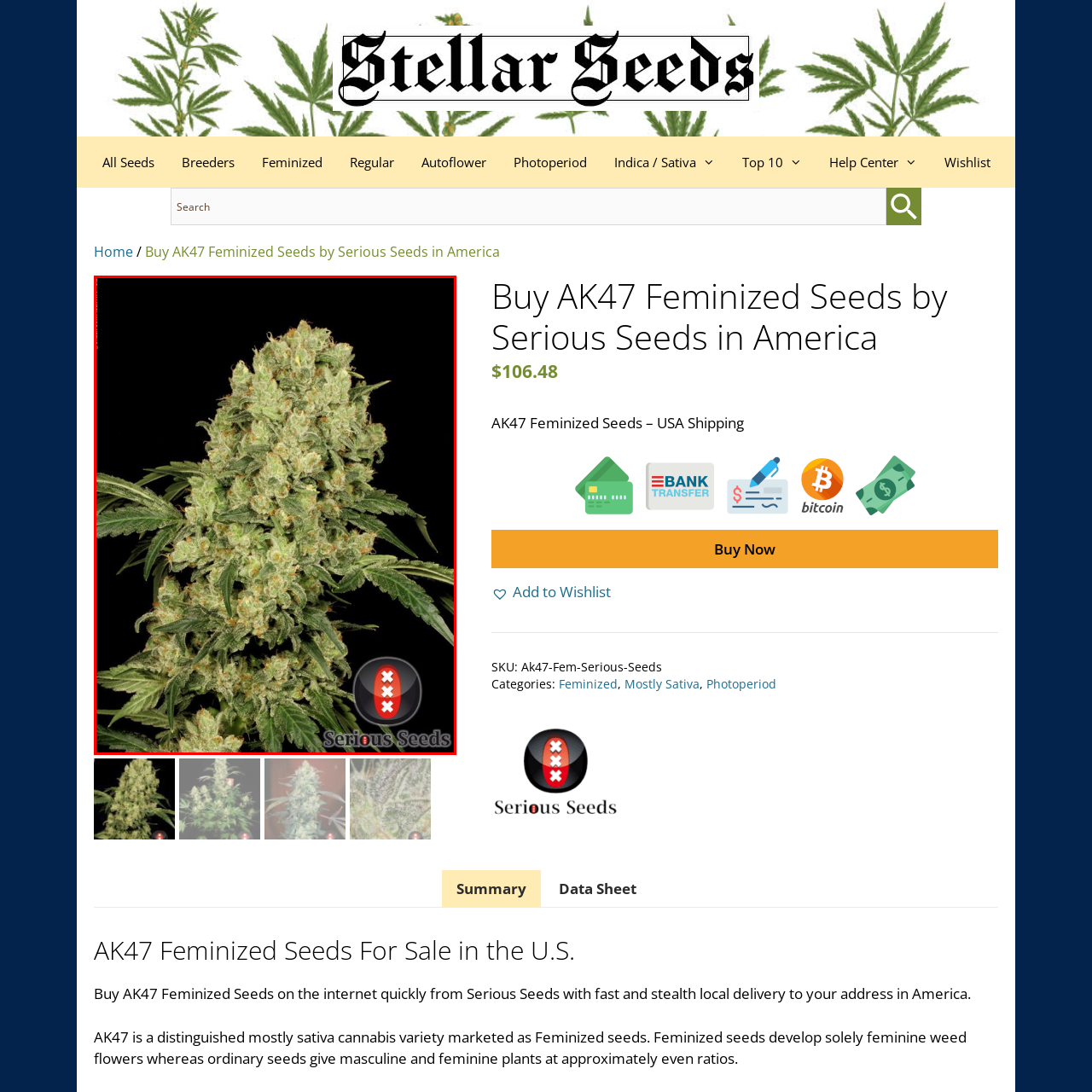Give a detailed narrative of the image enclosed by the red box.

The image showcases AK47 Feminized Seeds by Serious Seeds, prominently featuring a lush, green cannabis plant rich with dense, resinous buds. The plant is presented against a dark background, highlighting its vibrant colors and intricate details. The buds are frosted with trichomes, indicating high potency and quality. In the lower portion, the Serious Seeds logo is displayed, which includes a red emblem with a white "X" and text that reinforces the brand’s identity. This image is a visual representation of the product available for purchase, emphasizing its appeal to cannabis enthusiasts seeking feminized seeds for cultivation.